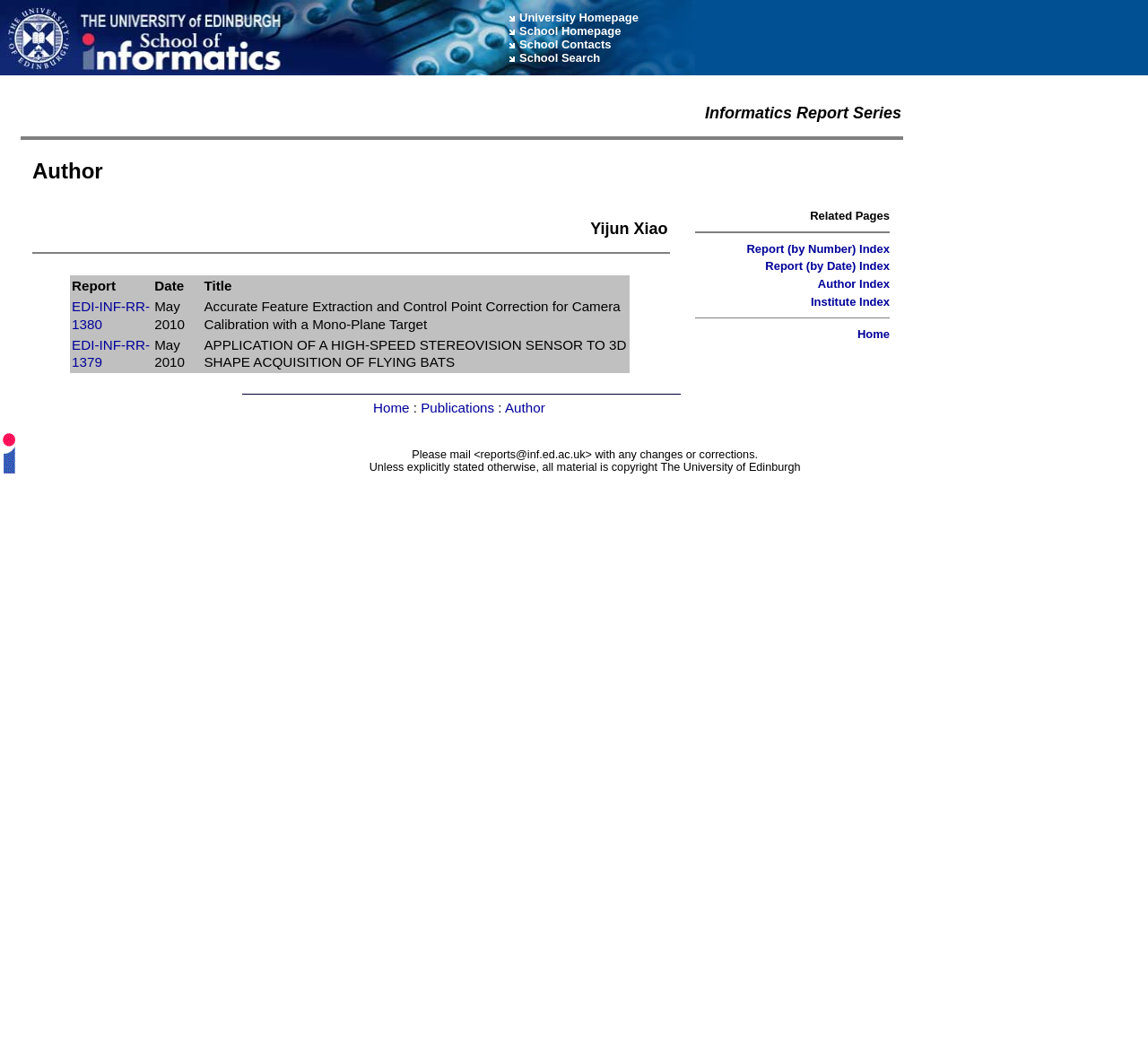Bounding box coordinates are specified in the format (top-left x, top-left y, bottom-right x, bottom-right y). All values are floating point numbers bounded between 0 and 1. Please provide the bounding box coordinate of the region this sentence describes: Publications

[0.367, 0.38, 0.431, 0.395]